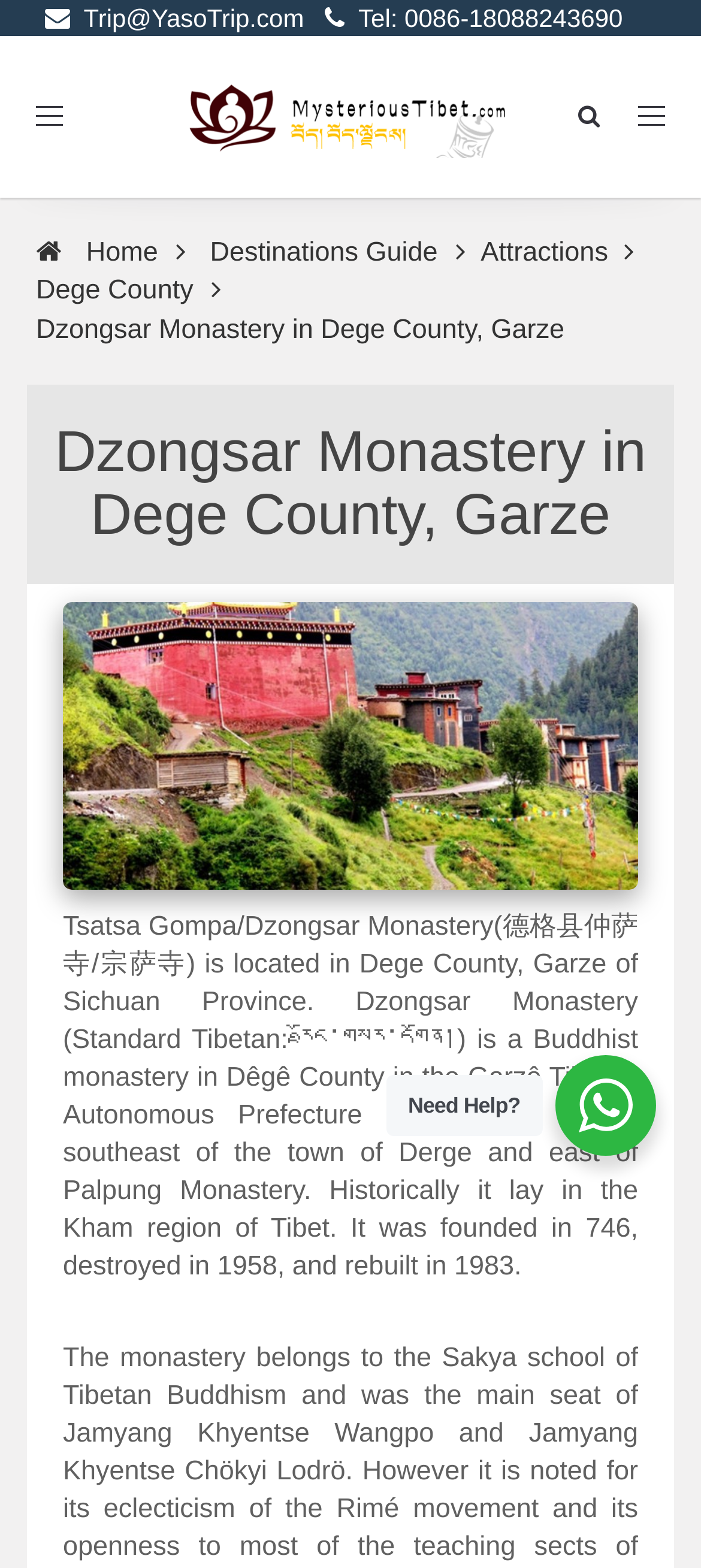What is the location of Dzongsar Monastery?
Based on the content of the image, thoroughly explain and answer the question.

I found the location of the monastery by reading the StaticText element with the content 'Tsatsa Gompa/Dzongsar Monastery(德格县仲萨寺/宗萨寺) is located in Dege County, Garze of Sichuan Province.'.